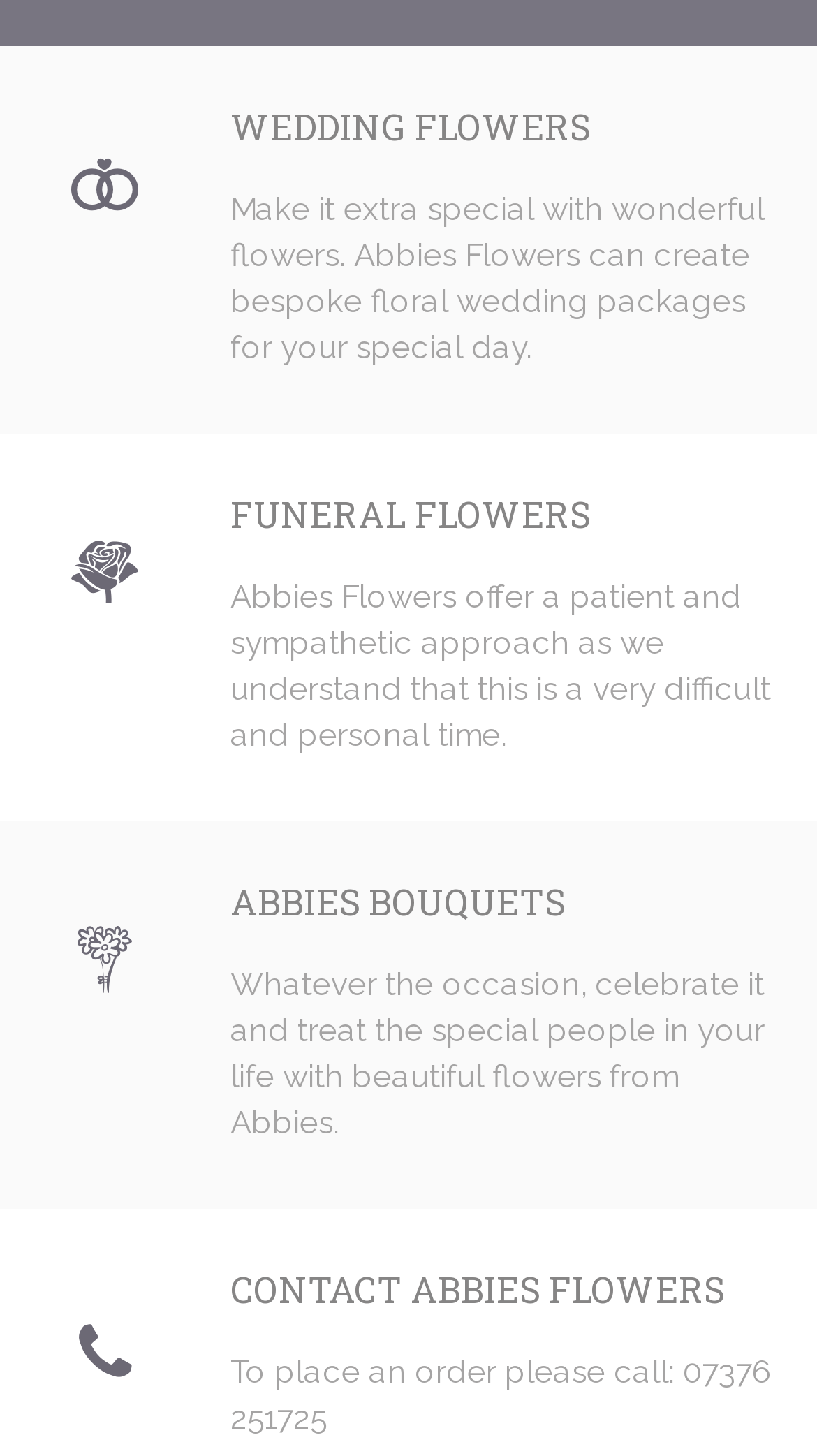How can I place an order with Abbies Flowers? Observe the screenshot and provide a one-word or short phrase answer.

Call 07376 251725